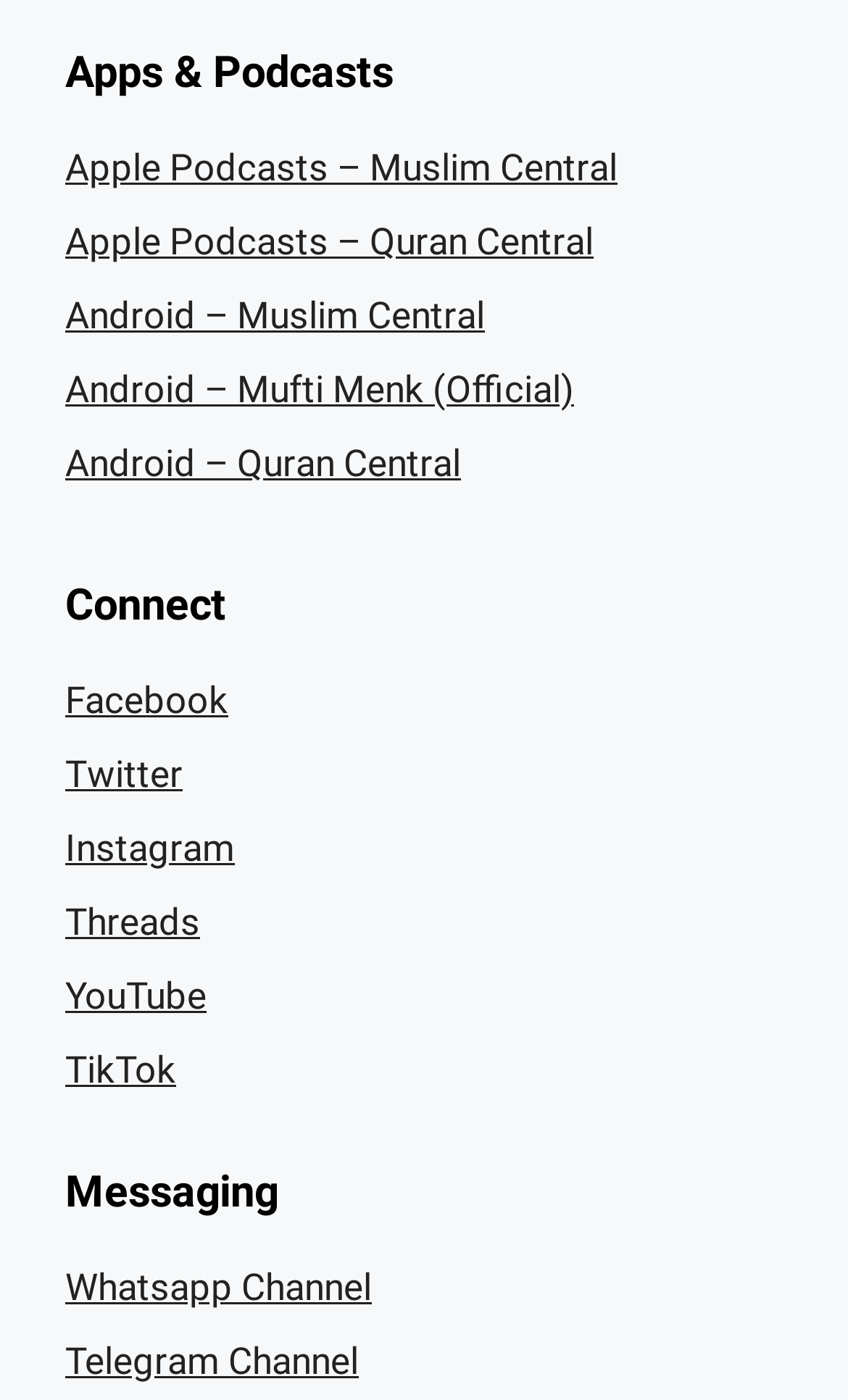Locate the bounding box coordinates of the element you need to click to accomplish the task described by this instruction: "Open Apple Podcasts – Muslim Central".

[0.077, 0.104, 0.728, 0.135]